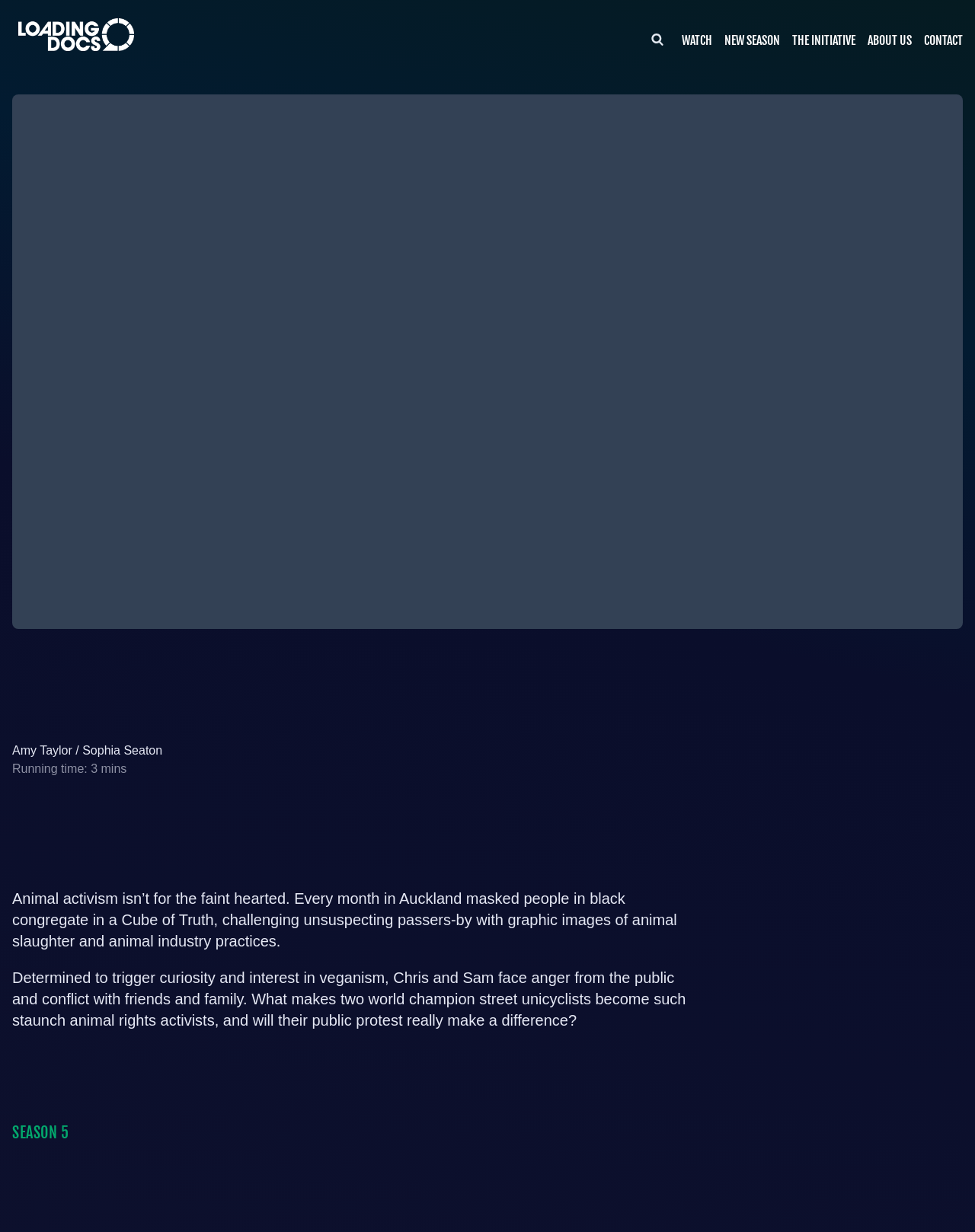Locate the coordinates of the bounding box for the clickable region that fulfills this instruction: "Search for something".

[0.012, 0.061, 0.923, 0.091]